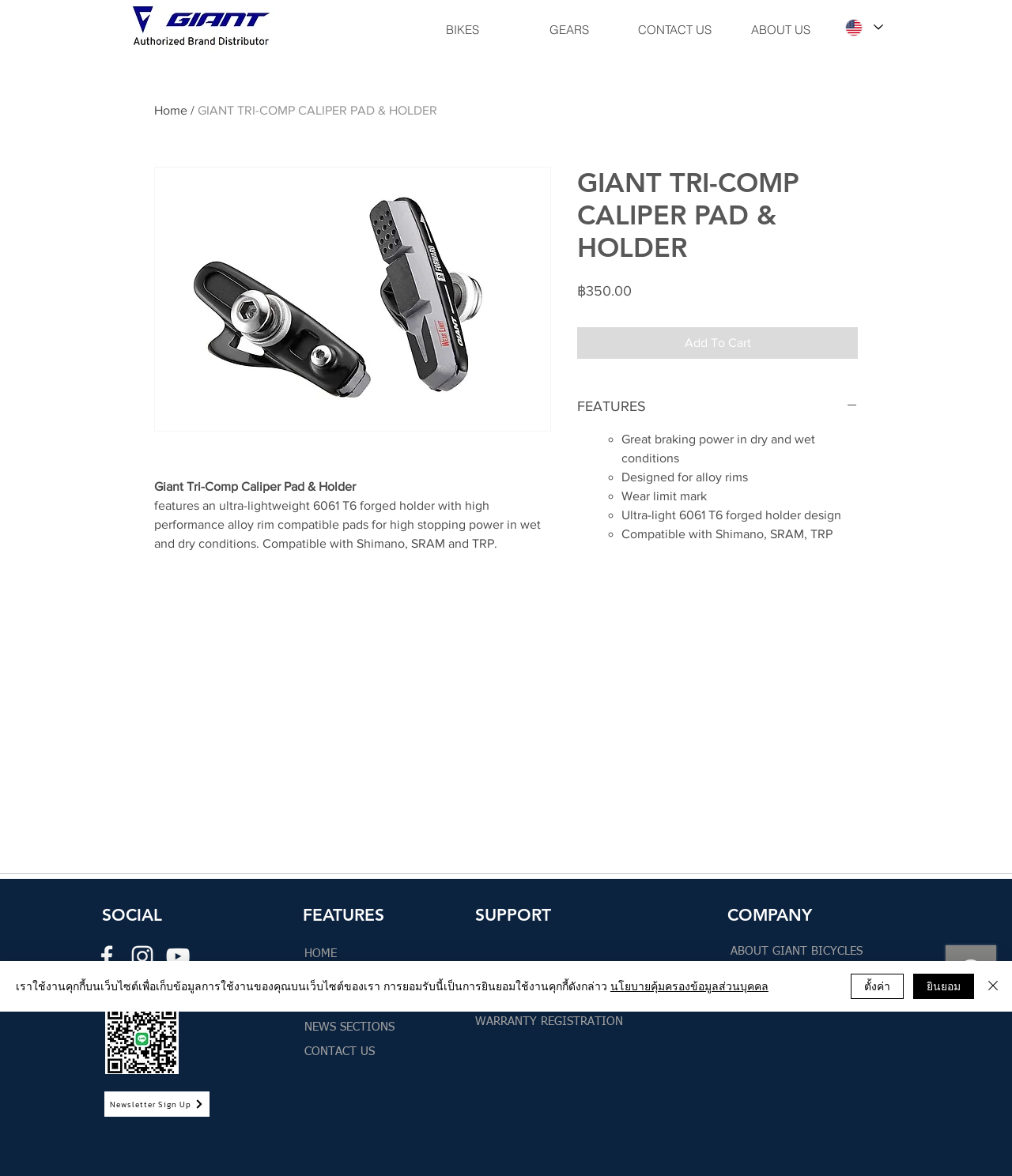Please locate the bounding box coordinates of the element's region that needs to be clicked to follow the instruction: "Click the 'Newsletter Sign Up' button". The bounding box coordinates should be provided as four float numbers between 0 and 1, i.e., [left, top, right, bottom].

[0.103, 0.928, 0.207, 0.95]